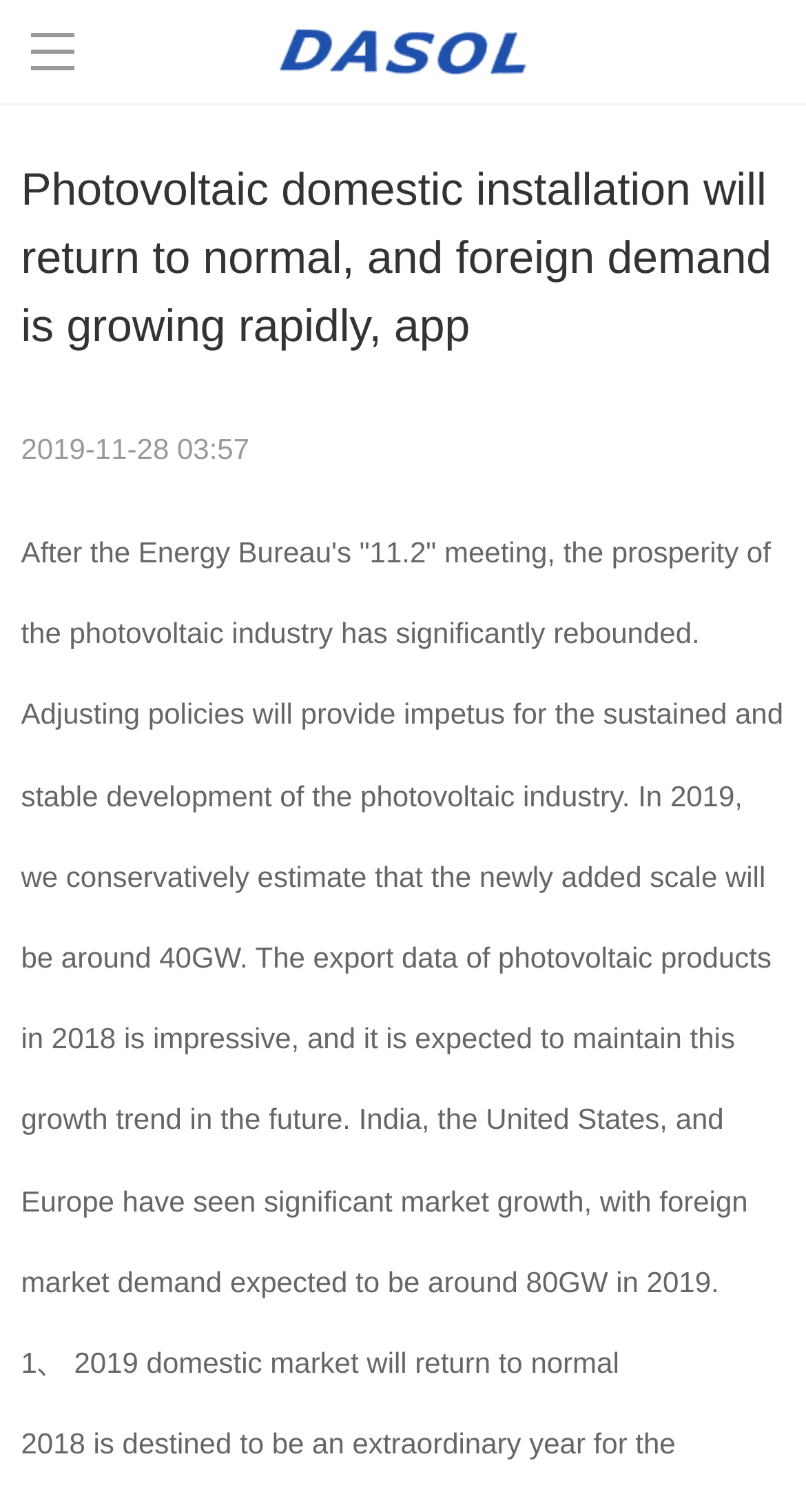For the given element description Telhas Naturais e Esmaltadas, determine the bounding box coordinates of the UI element. The coordinates should follow the format (top-left x, top-left y, bottom-right x, bottom-right y) and be within the range of 0 to 1.

None